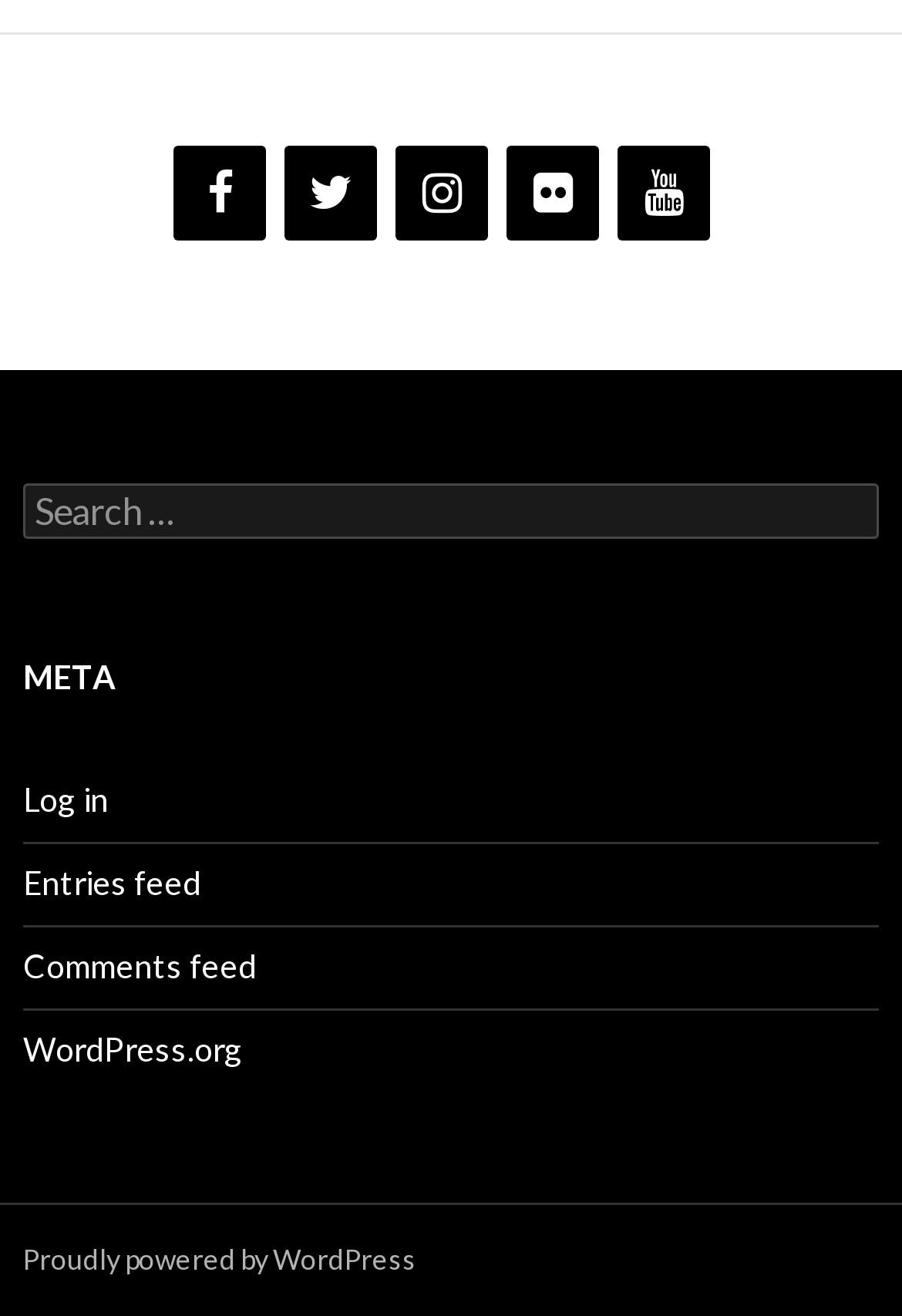Use the details in the image to answer the question thoroughly: 
What is the name of the platform powering this website?

I found a link at the bottom of the webpage that says 'Proudly powered by WordPress', which indicates that WordPress is the platform powering this website.